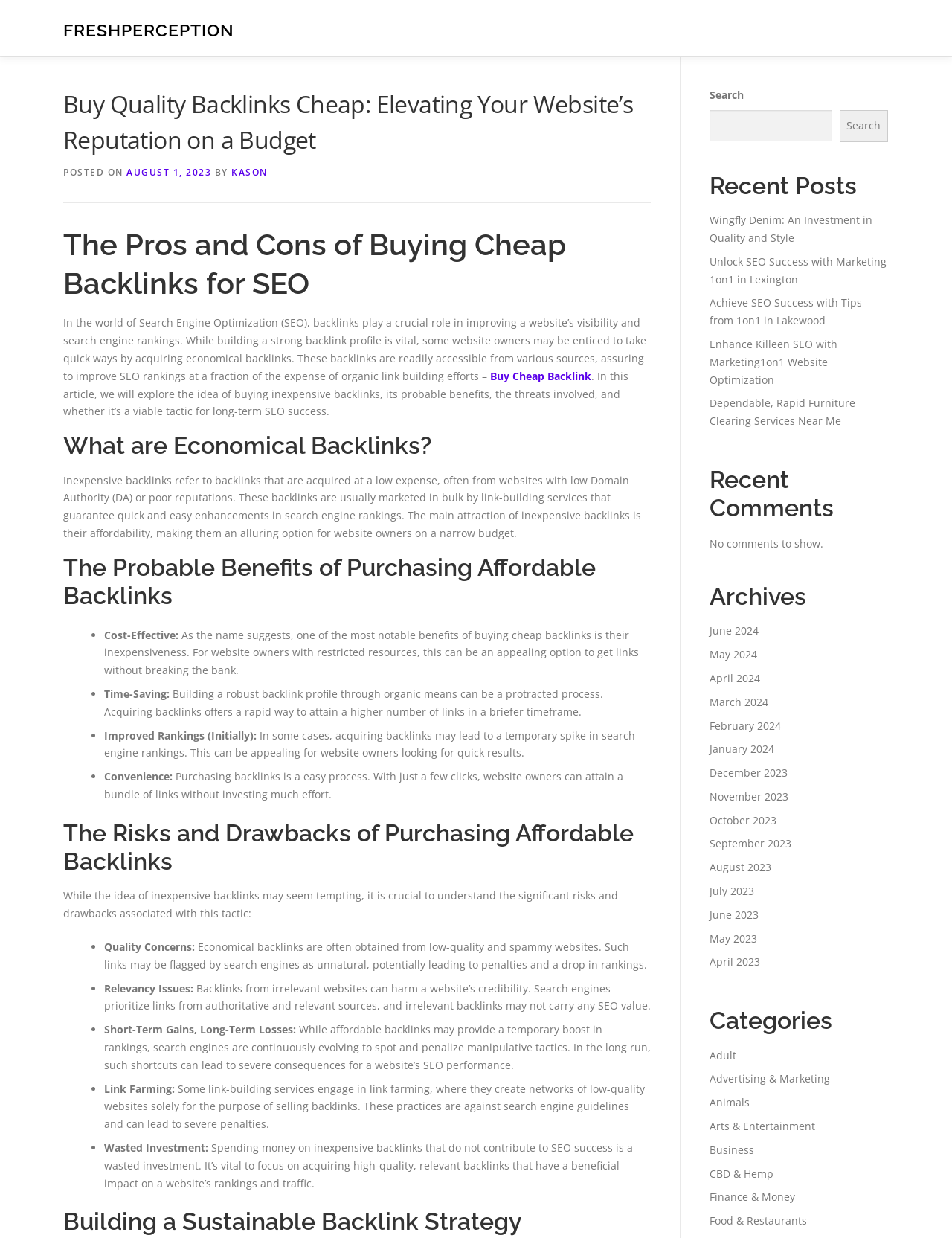Please find the bounding box for the UI component described as follows: "Adult".

[0.745, 0.847, 0.773, 0.858]